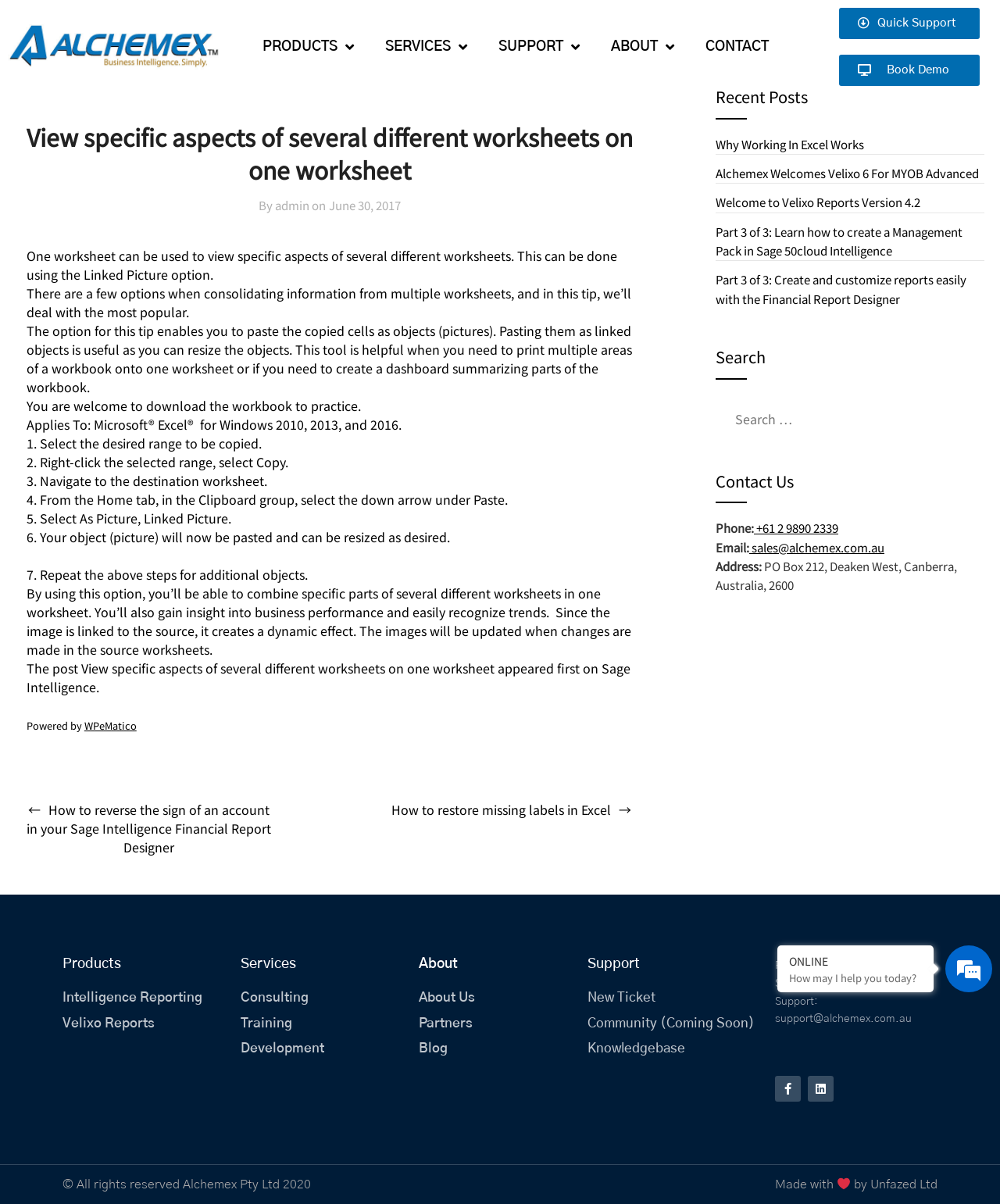Identify the bounding box coordinates of the clickable region necessary to fulfill the following instruction: "Click on the 'PRODUCTS' menu". The bounding box coordinates should be four float numbers between 0 and 1, i.e., [left, top, right, bottom].

[0.247, 0.03, 0.37, 0.048]